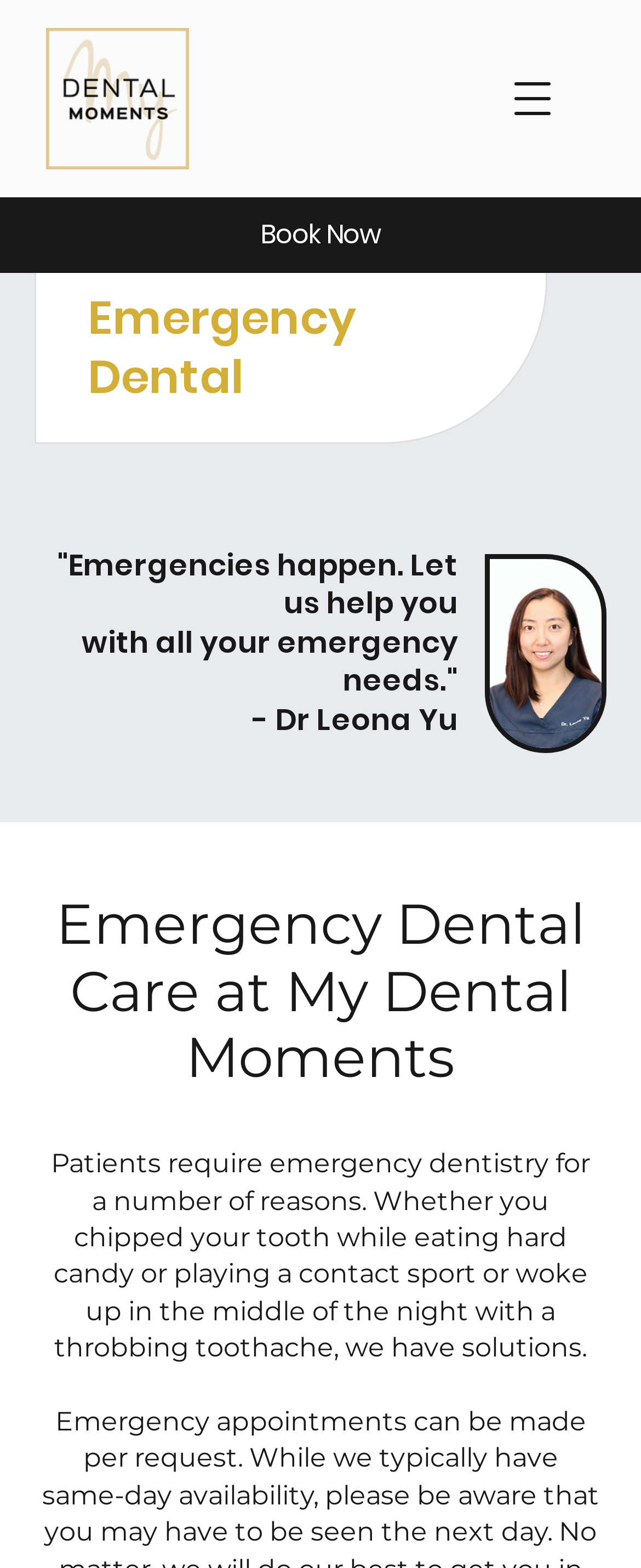Give a one-word or one-phrase response to the question: 
What is the purpose of the 'Book Now' link?

To schedule an appointment